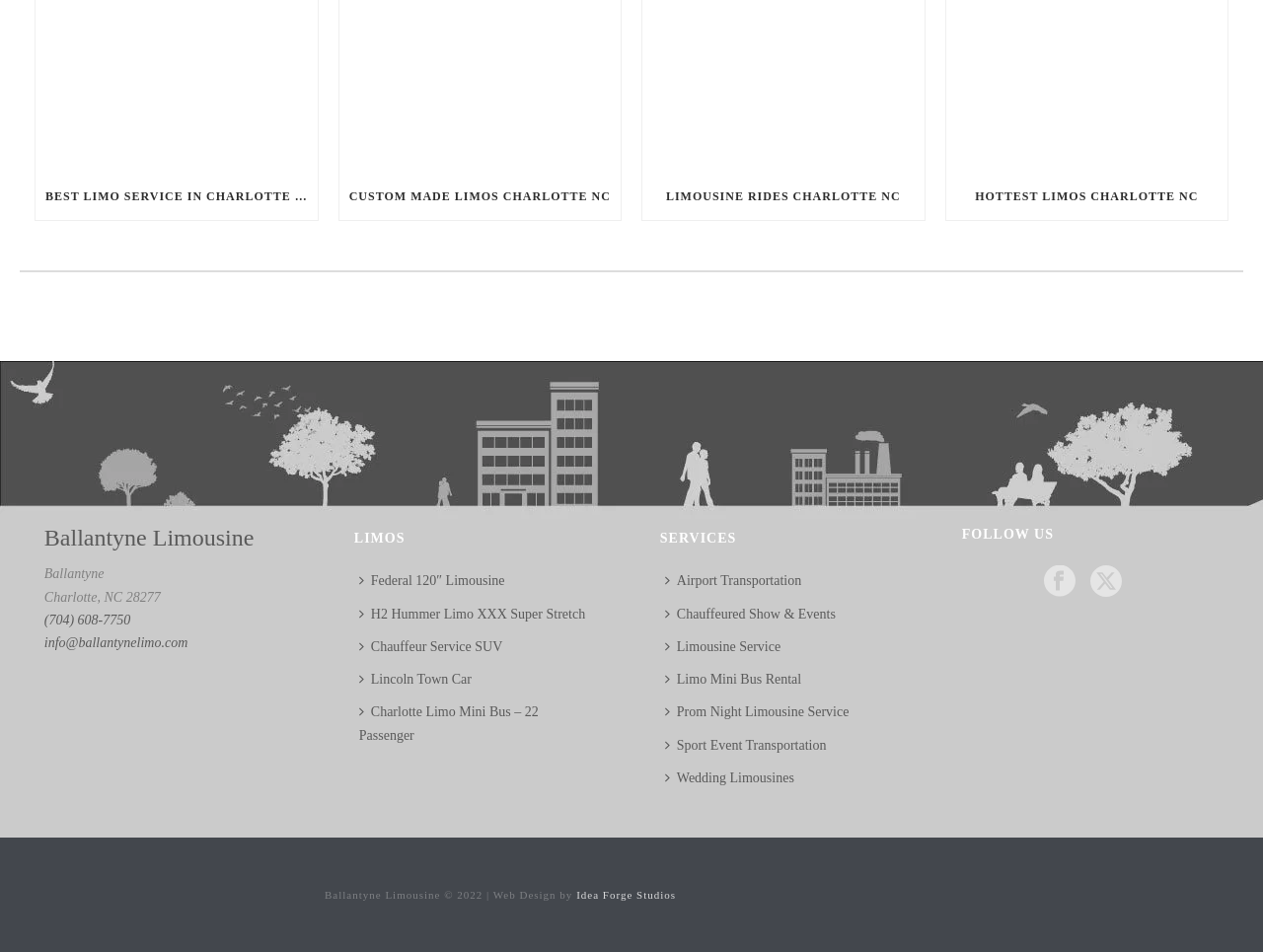Find the coordinates for the bounding box of the element with this description: "info@ballantynelimo.com".

[0.035, 0.667, 0.149, 0.683]